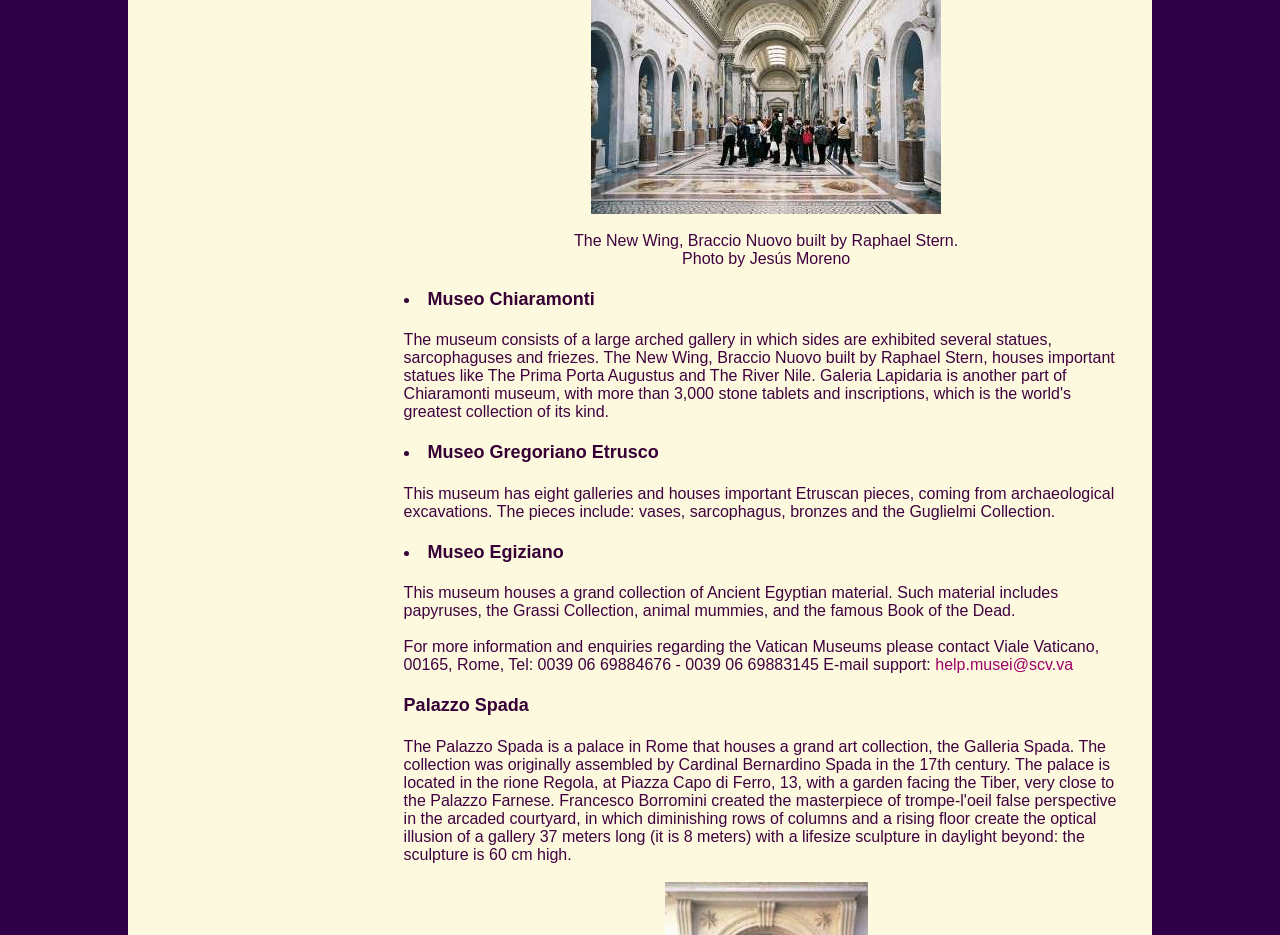Provide the bounding box coordinates of the HTML element described as: "parent_node: Search for: value="Search"". The bounding box coordinates should be four float numbers between 0 and 1, i.e., [left, top, right, bottom].

None